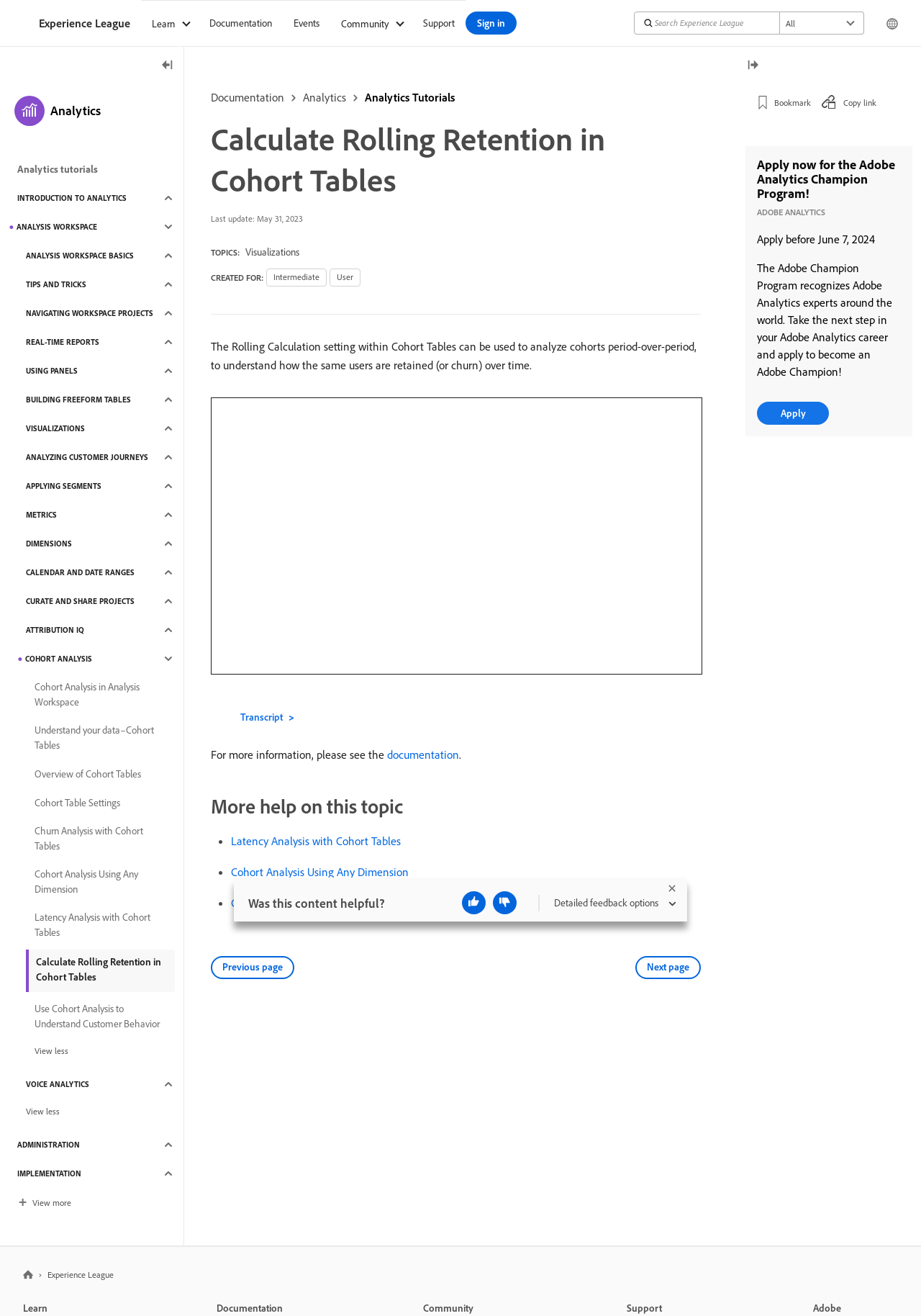Look at the image and answer the question in detail:
What is the purpose of the Rolling Calculation setting?

The Rolling Calculation setting within Cohort Tables is used to analyze cohorts period-over-period, which means it helps to understand how the same users are retained or churn over time.